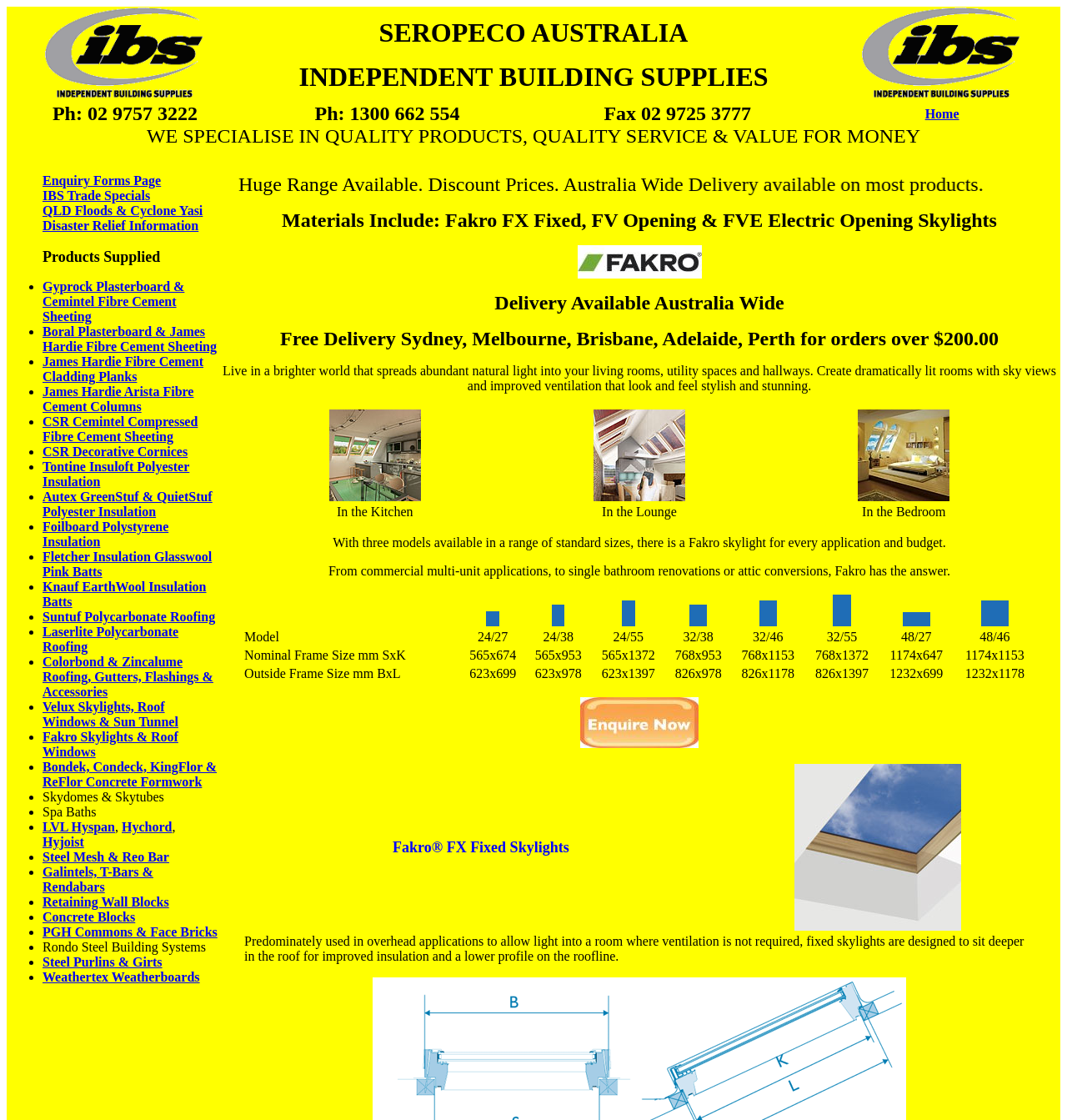Determine the bounding box coordinates of the region I should click to achieve the following instruction: "Click the 'Home' link". Ensure the bounding box coordinates are four float numbers between 0 and 1, i.e., [left, top, right, bottom].

[0.867, 0.095, 0.899, 0.108]